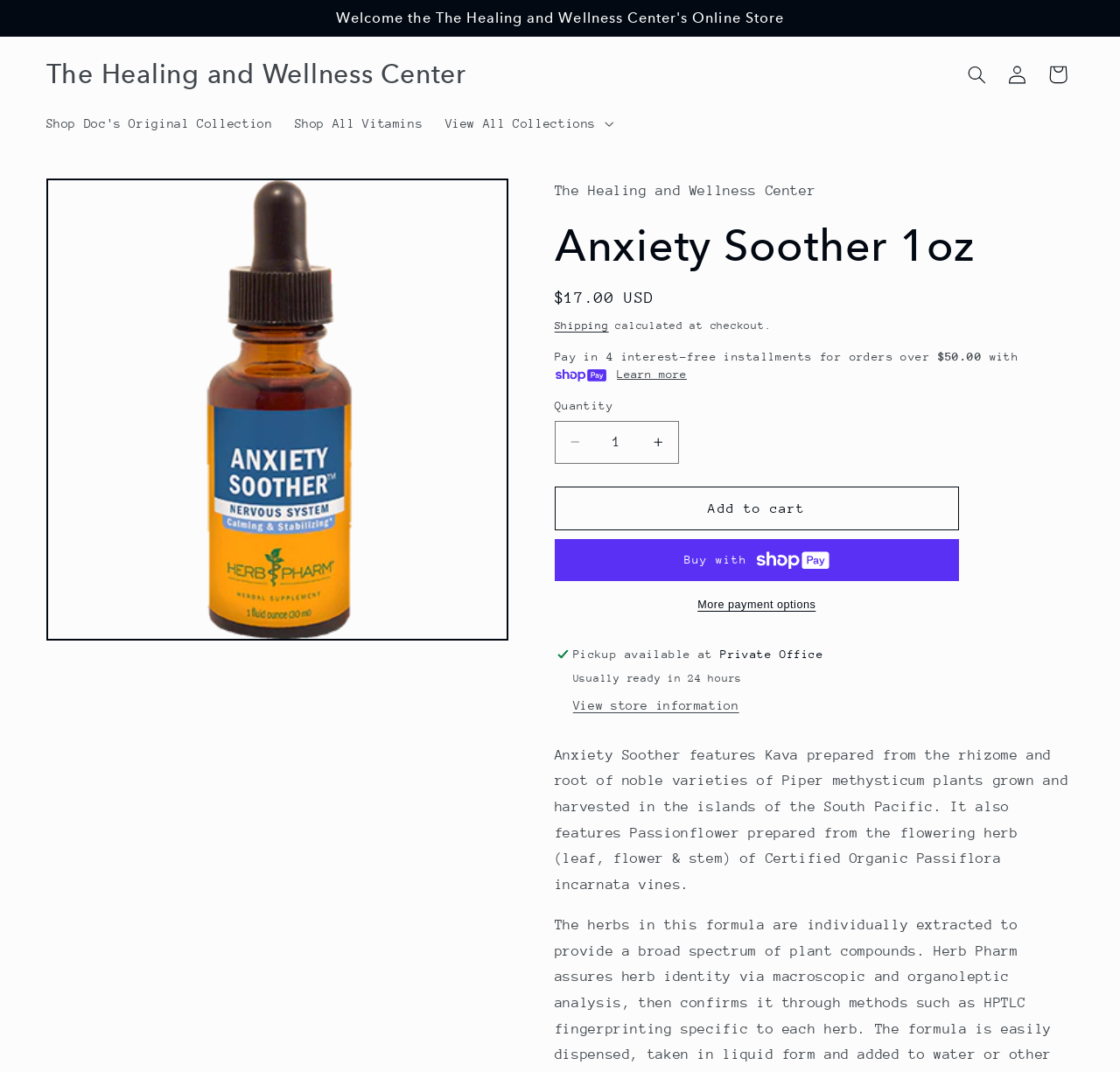What is the name of the plant used in the product?
Provide an in-depth and detailed answer to the question.

The name of the plant used in the product can be found in the static text element with the text 'Anxiety Soother features Kava prepared from the rhizome and root of noble varieties of Piper methysticum plants...' which is located in the region with the bounding box coordinates [0.495, 0.697, 0.954, 0.832].